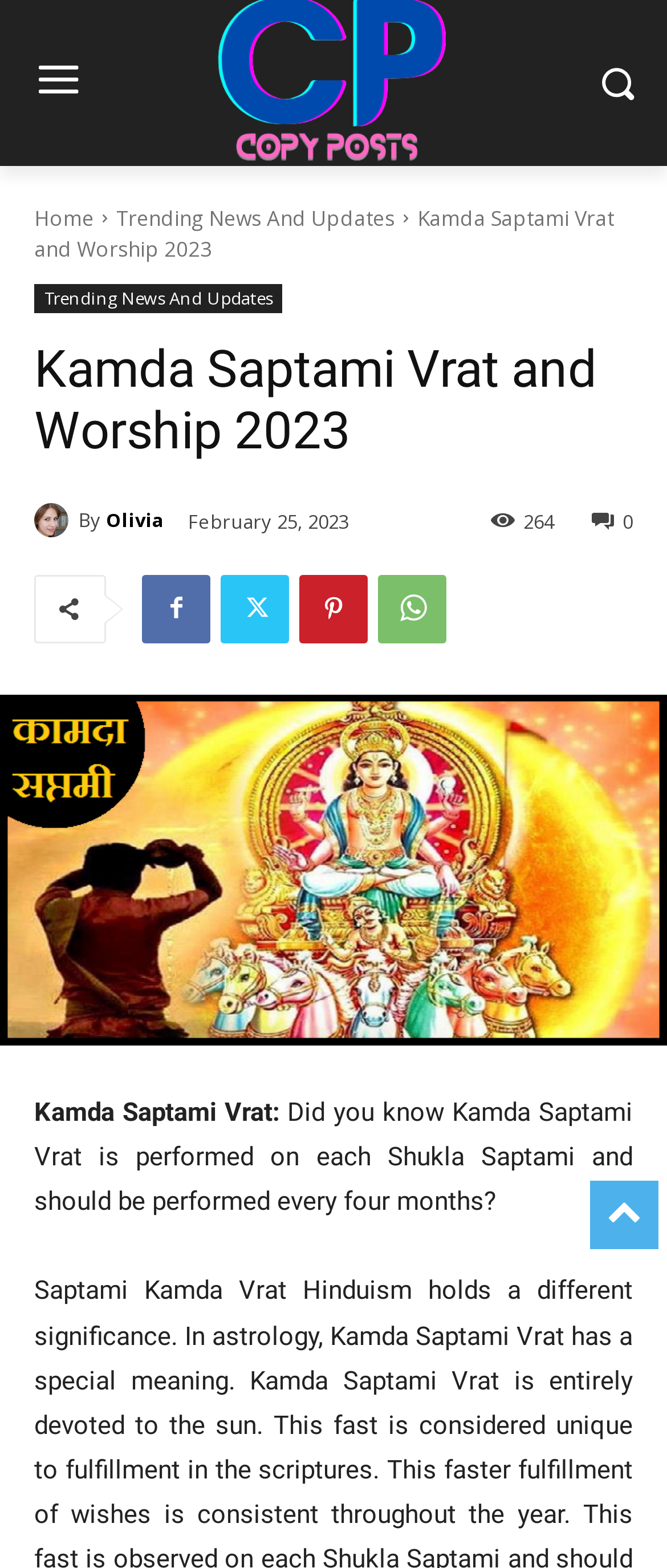What is the topic of the article?
From the image, respond with a single word or phrase.

Kamda Saptami Vrat